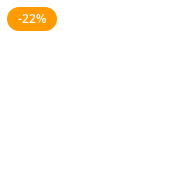What is the discount percentage?
Identify the answer in the screenshot and reply with a single word or phrase.

-22%